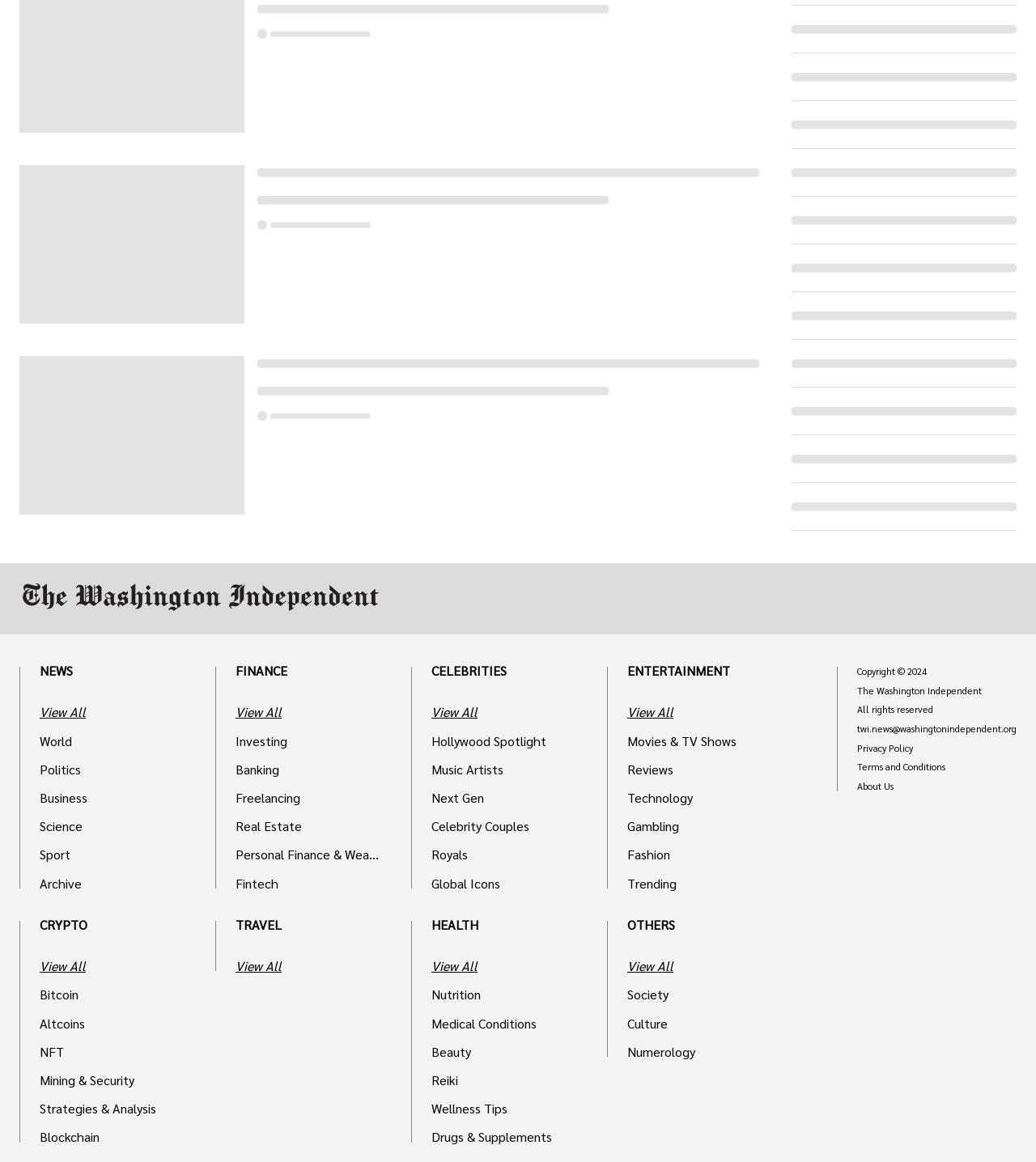Please specify the bounding box coordinates for the clickable region that will help you carry out the instruction: "search something".

None